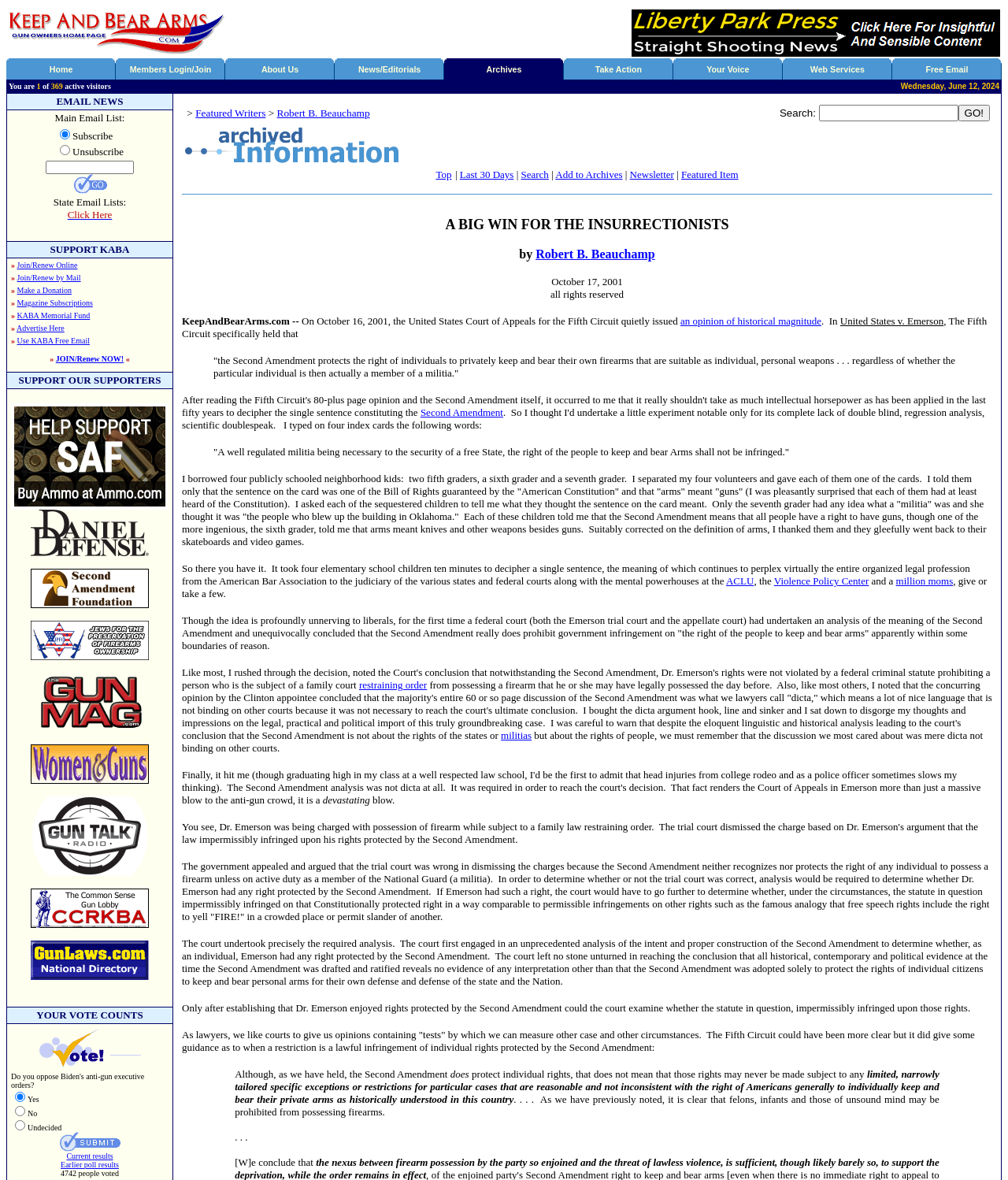Identify the bounding box coordinates for the UI element described as: "Make a Donation". The coordinates should be provided as four floats between 0 and 1: [left, top, right, bottom].

[0.017, 0.242, 0.071, 0.25]